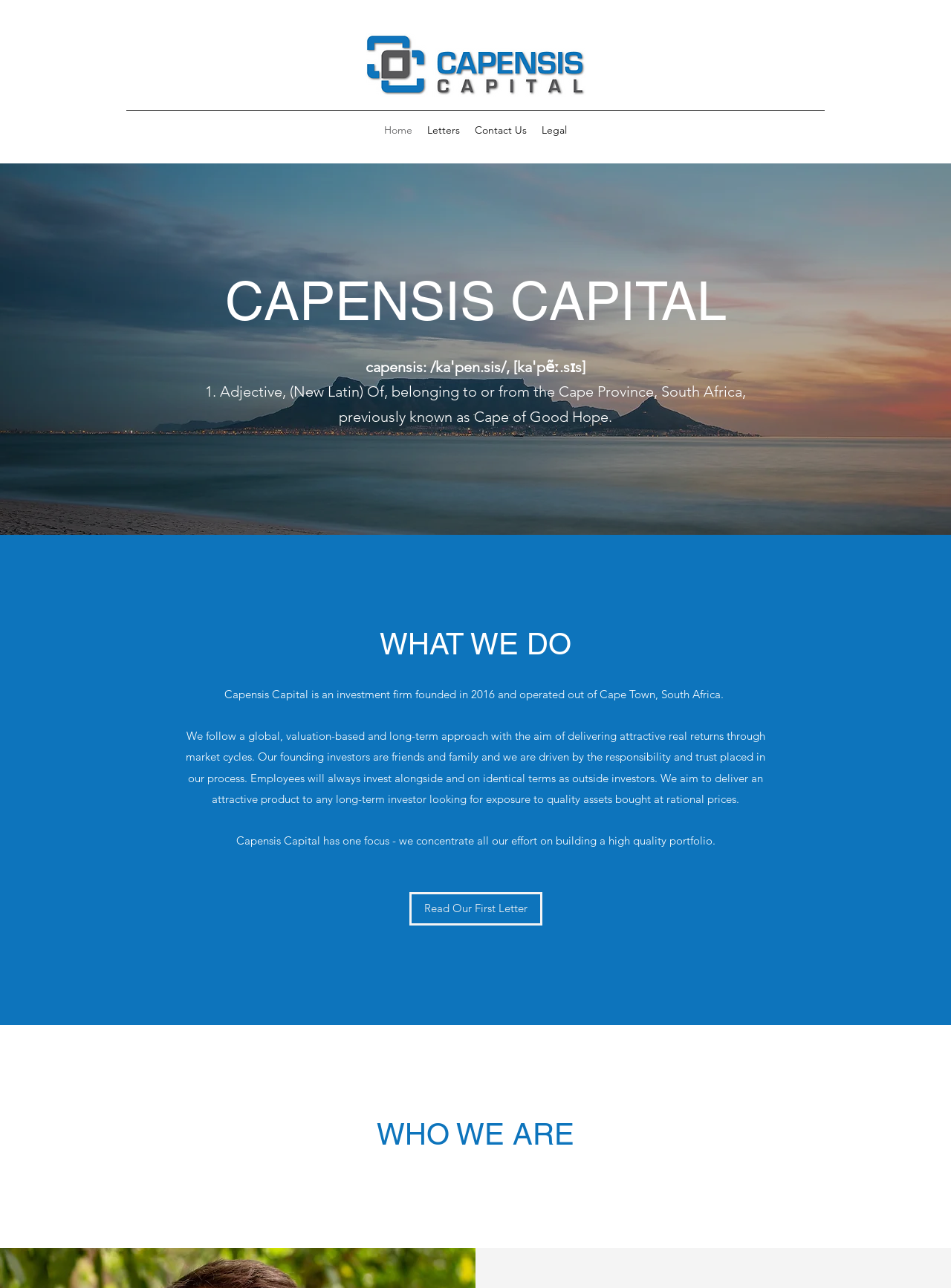Determine the bounding box coordinates of the UI element described below. Use the format (top-left x, top-left y, bottom-right x, bottom-right y) with floating point numbers between 0 and 1: Legal

[0.562, 0.092, 0.604, 0.11]